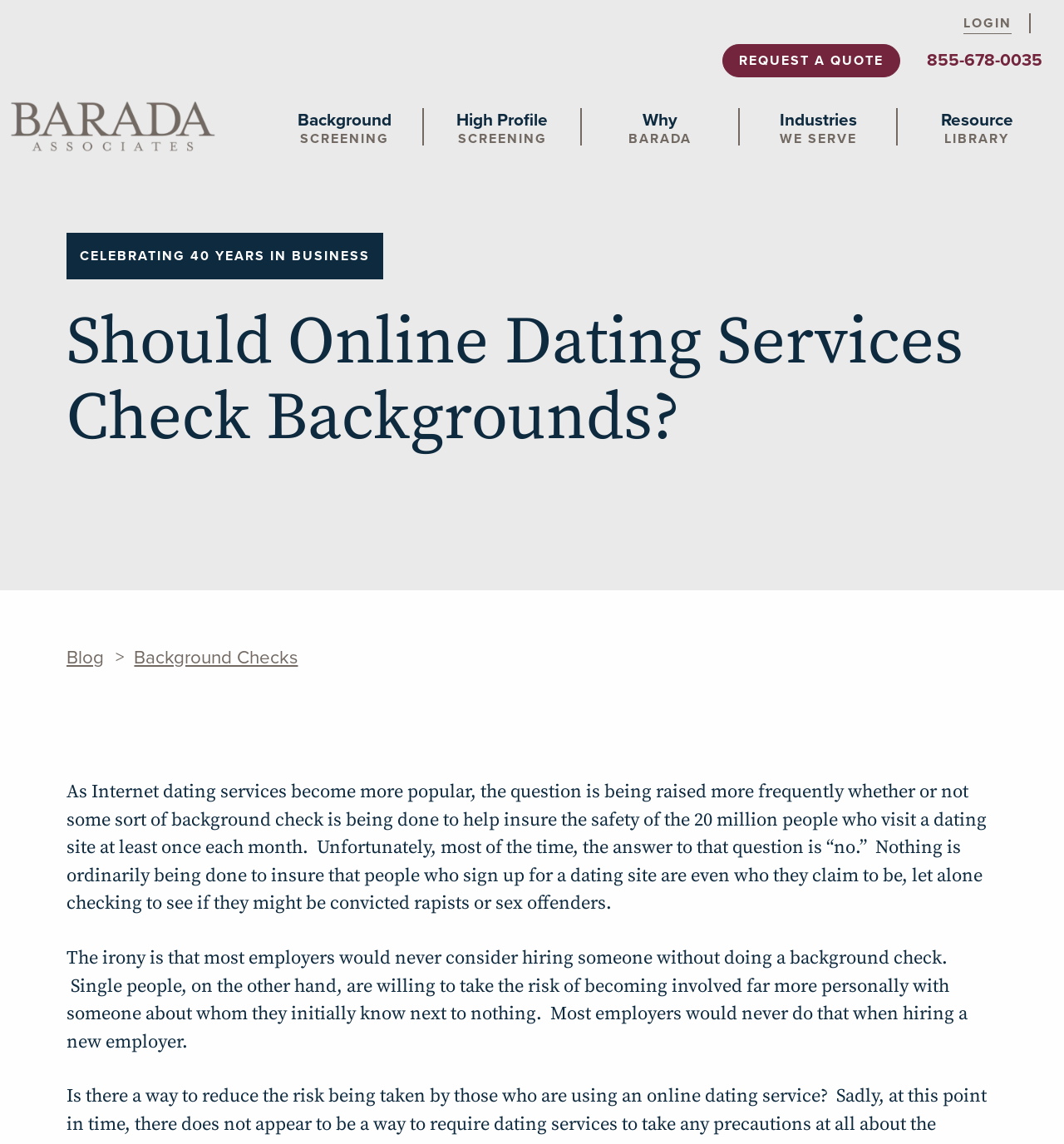Locate the heading on the webpage and return its text.

Should Online Dating Services Check Backgrounds?